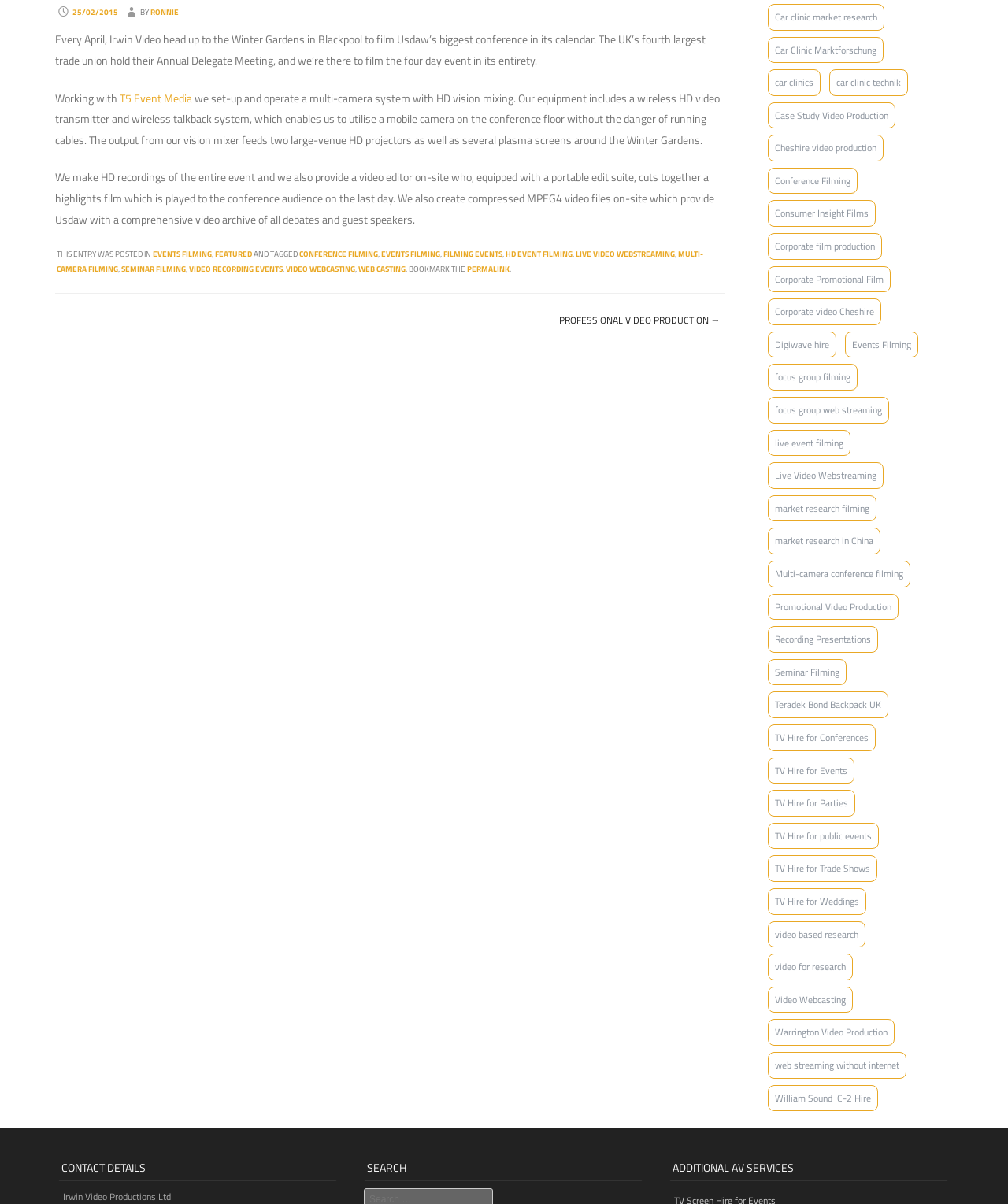Provide the bounding box coordinates in the format (top-left x, top-left y, bottom-right x, bottom-right y). All values are floating point numbers between 0 and 1. Determine the bounding box coordinate of the UI element described as: TV Hire for public events

[0.762, 0.683, 0.872, 0.705]